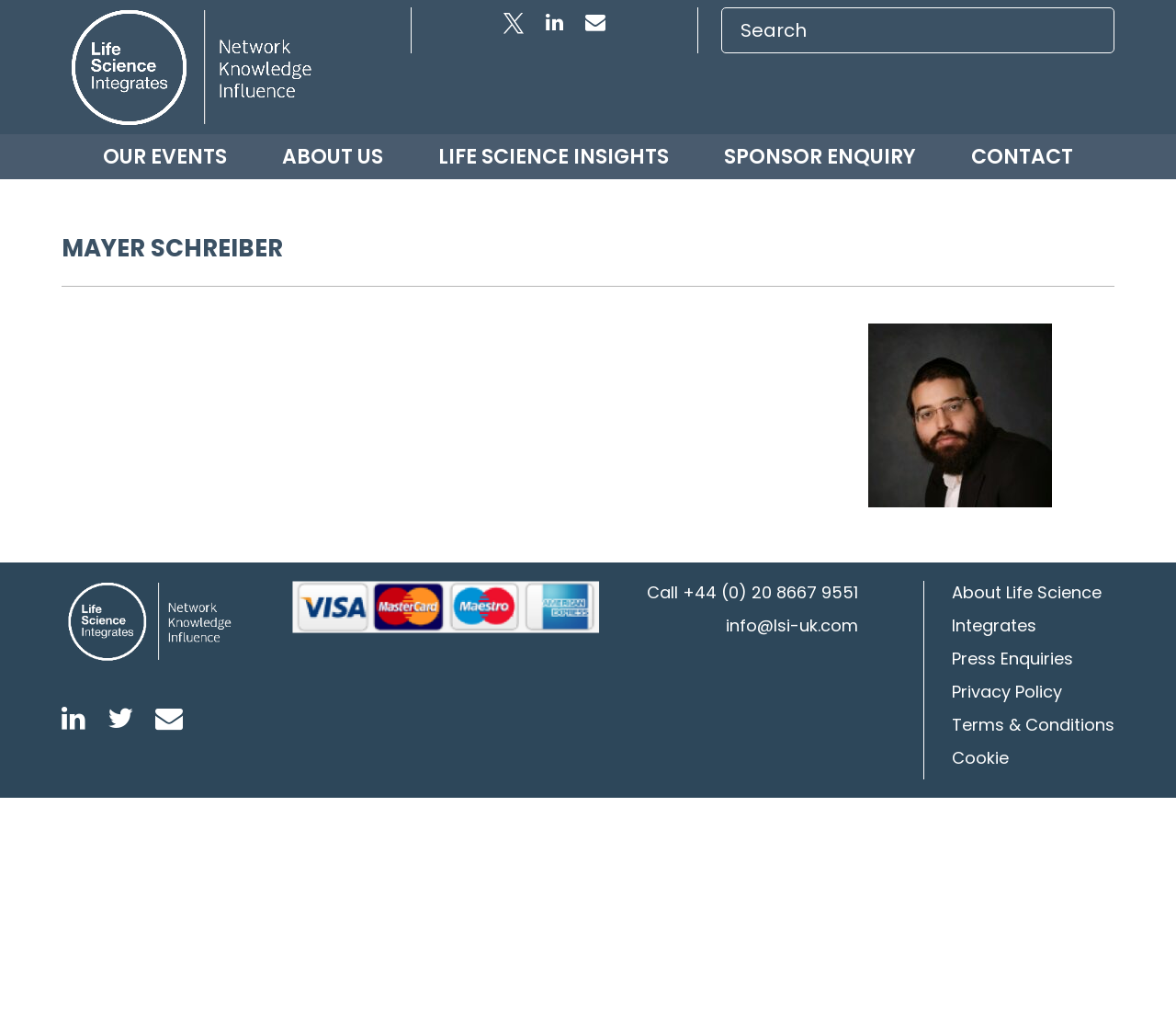Please analyze the image and provide a thorough answer to the question:
What is the company name?

The company name is obtained from the heading element 'MAYER SCHREIBER' with bounding box coordinates [0.052, 0.232, 0.948, 0.284].